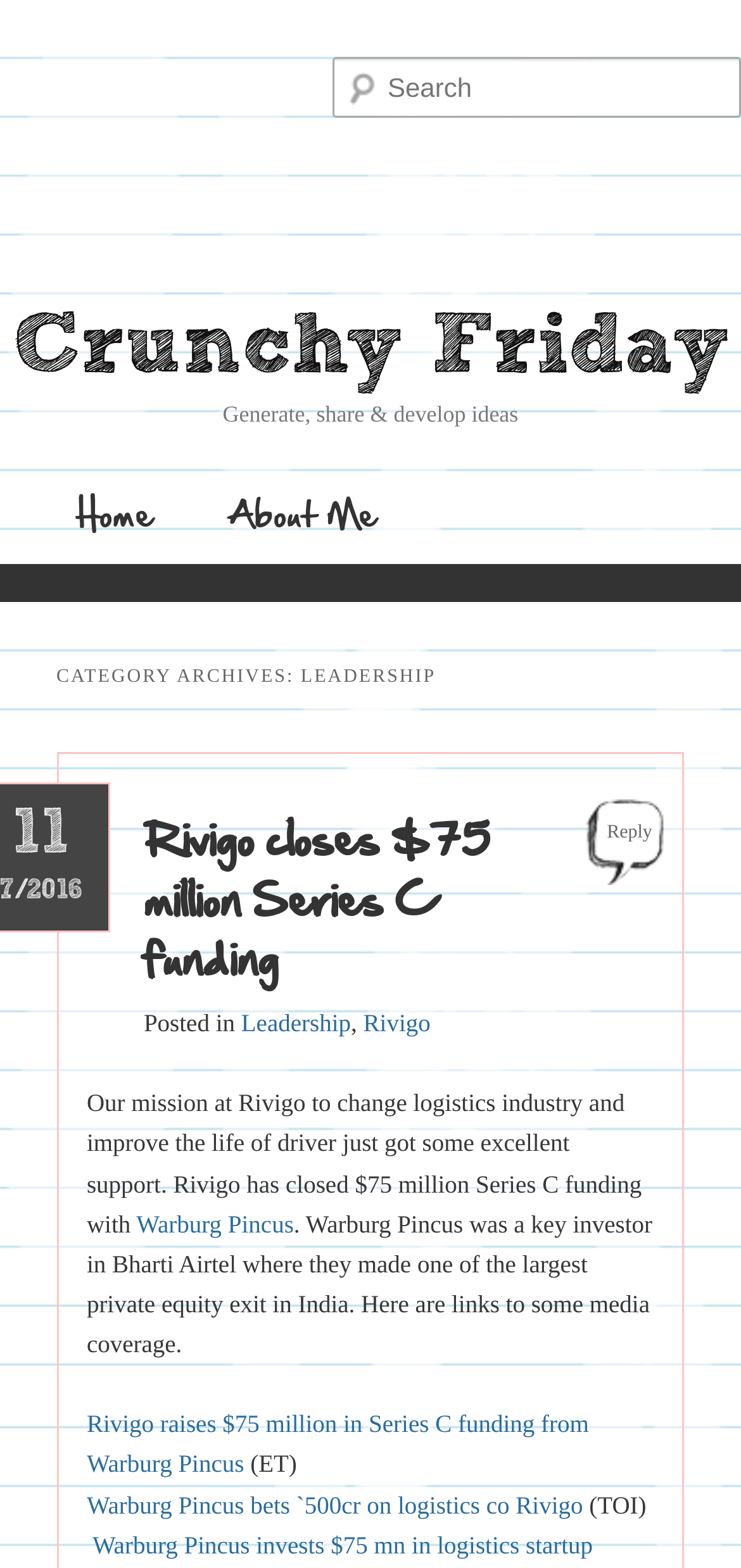Find and specify the bounding box coordinates that correspond to the clickable region for the instruction: "Learn more about Warburg Pincus".

[0.184, 0.771, 0.396, 0.789]